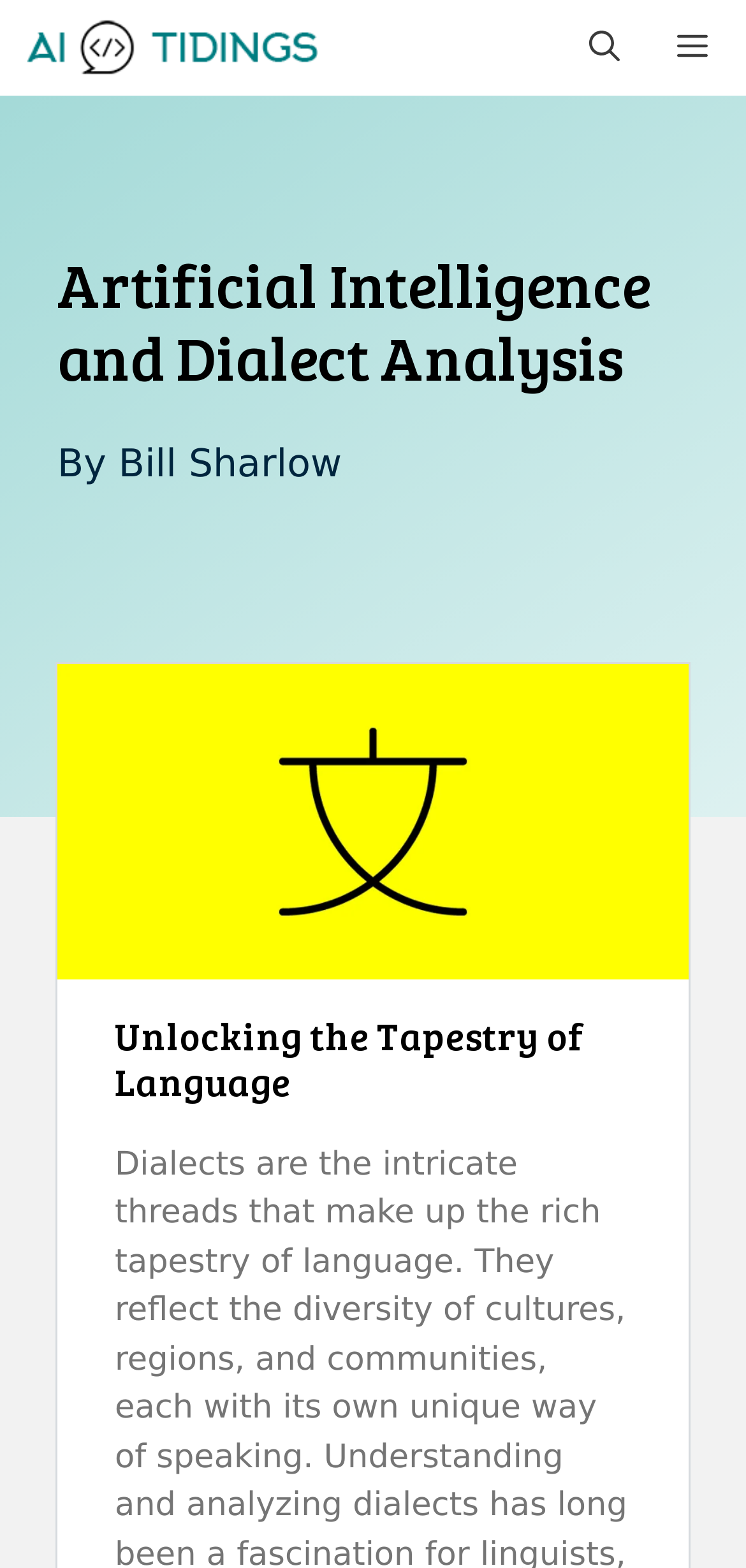Identify the bounding box for the described UI element: "Menu".

[0.869, 0.0, 1.0, 0.061]